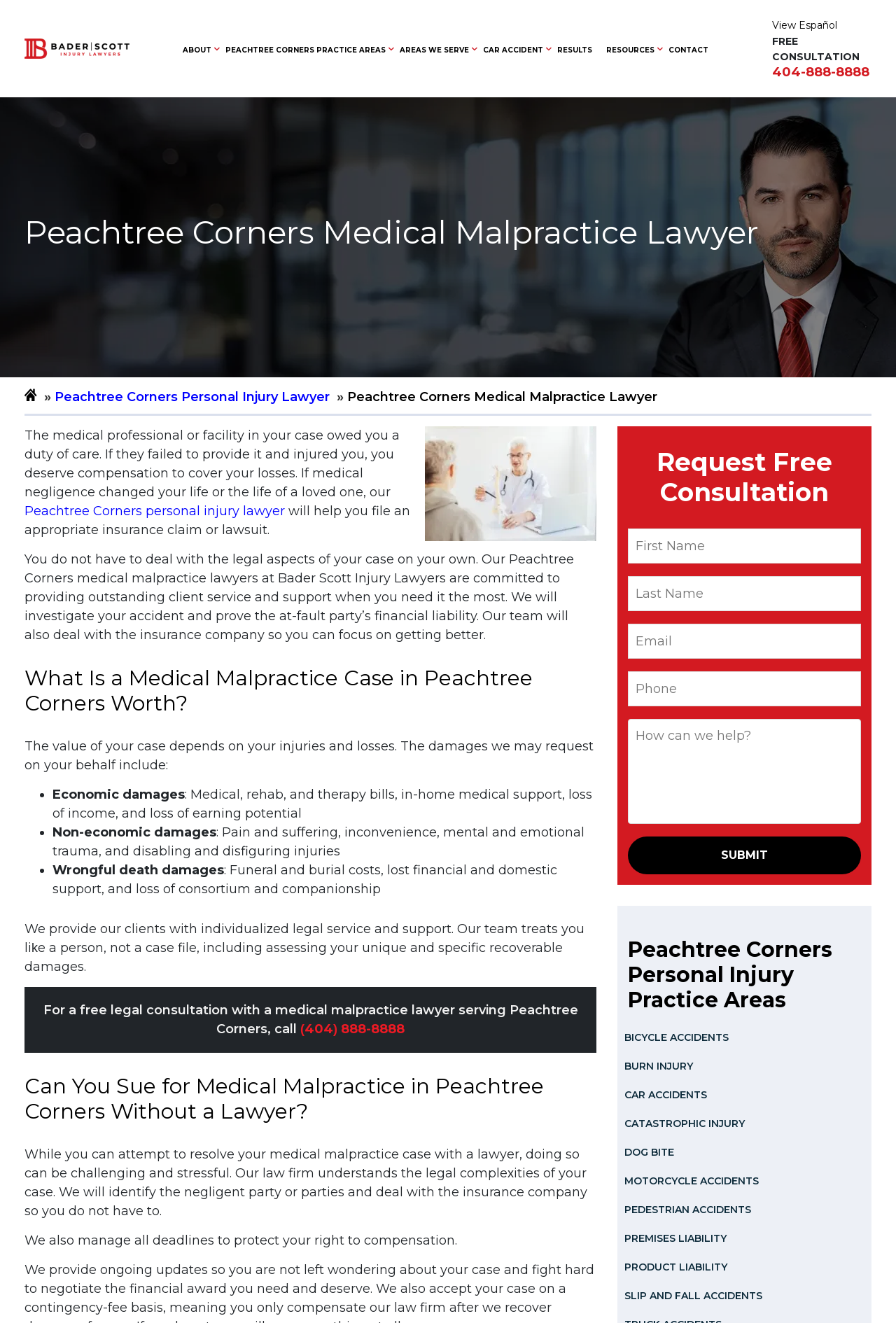What is the phone number to call for a free legal consultation?
Utilize the information in the image to give a detailed answer to the question.

The phone number can be found in the middle of the webpage, where it says 'For a free legal consultation with a medical malpractice lawyer serving Peachtree Corners, call (404) 888-8888'.